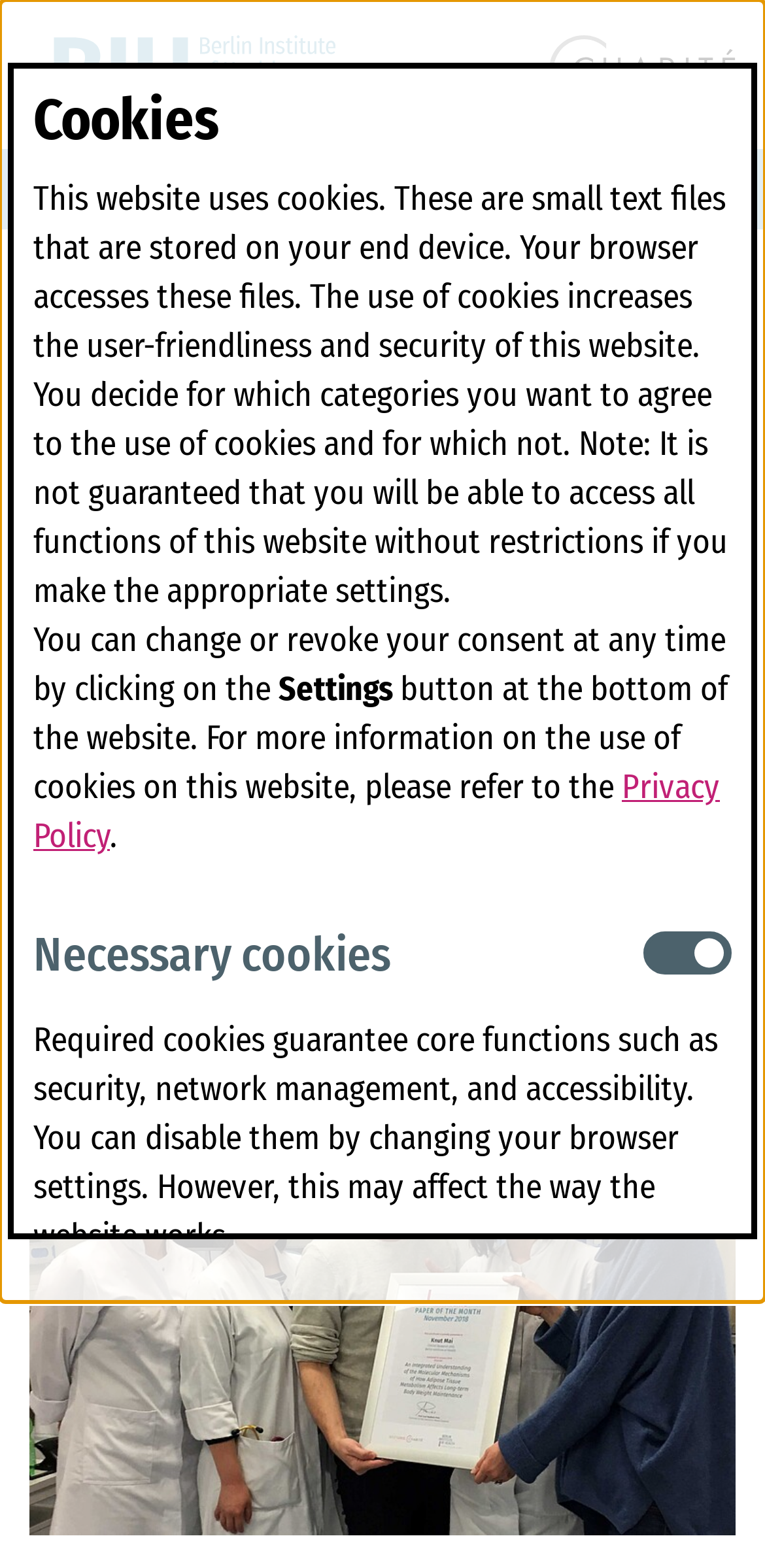Examine the screenshot and answer the question in as much detail as possible: How many menu items are there in the main navigation?

I counted the number of menu items in the main navigation by looking at the menu items 'About', 'Open/close menu item', 'Translation', 'Research', 'Career', 'News', and 'Press'.